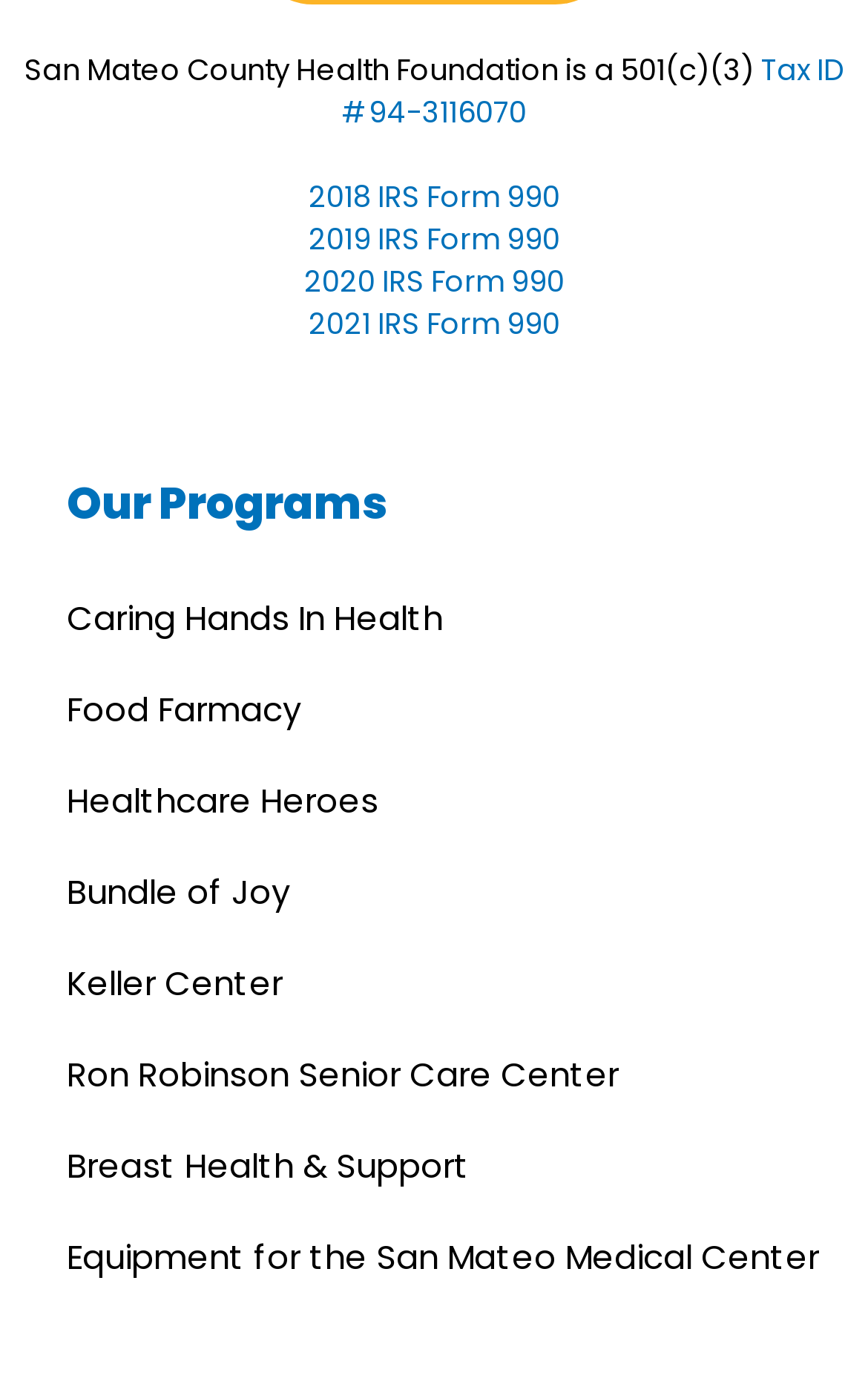How many programs are listed under 'Our Programs'?
Please give a detailed and thorough answer to the question, covering all relevant points.

The 'Our Programs' section is a heading located at the middle of the webpage, and it has 8 links listed underneath, each representing a different program, including 'Caring Hands In Health', 'Food Farmacy', and so on.